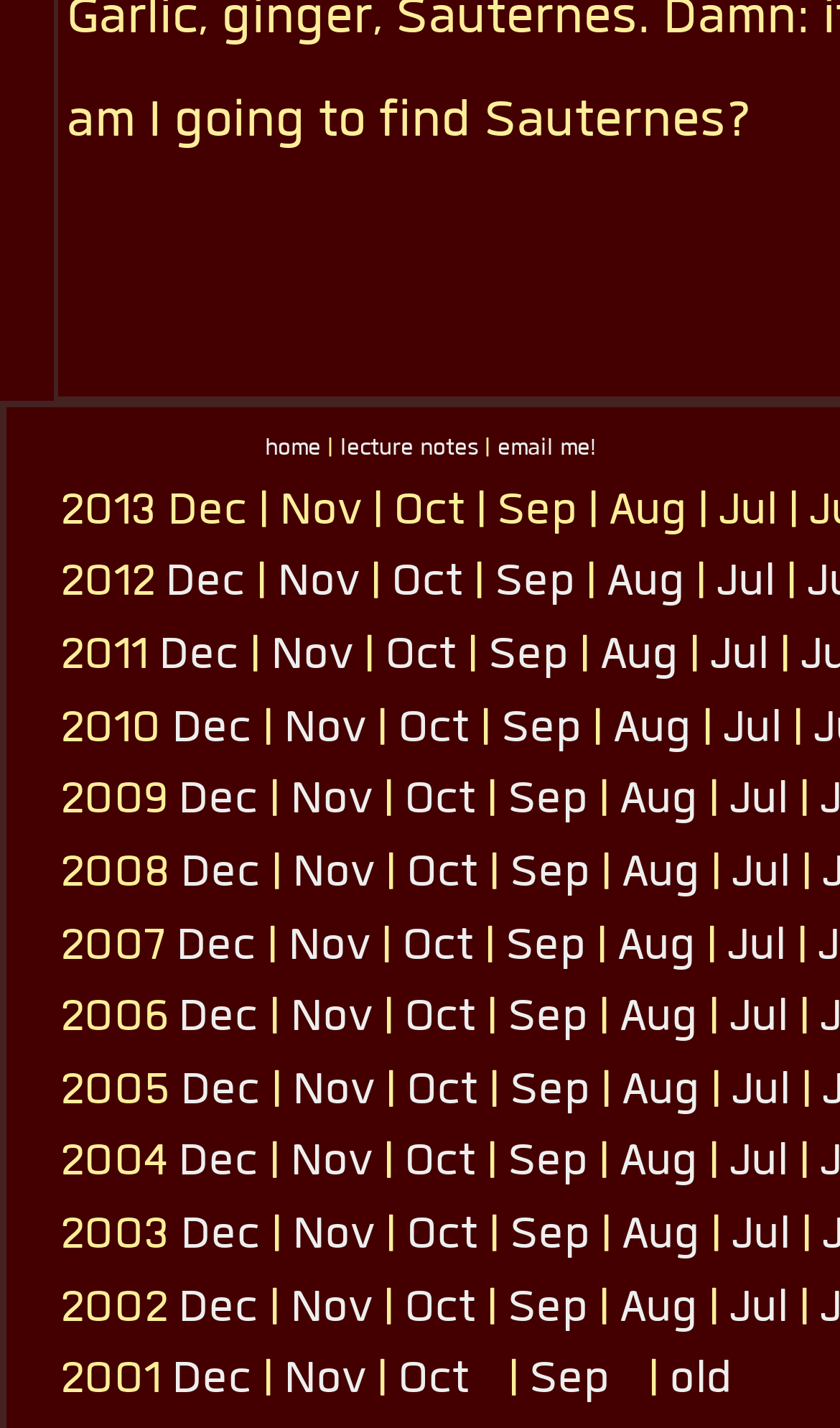Please provide a detailed answer to the question below based on the screenshot: 
How many links are there in the top row?

In the top row of the webpage, I counted four links: 'home', 'lecture notes', 'email me!', and another link separated by a '|' character. Therefore, there are four links in the top row.